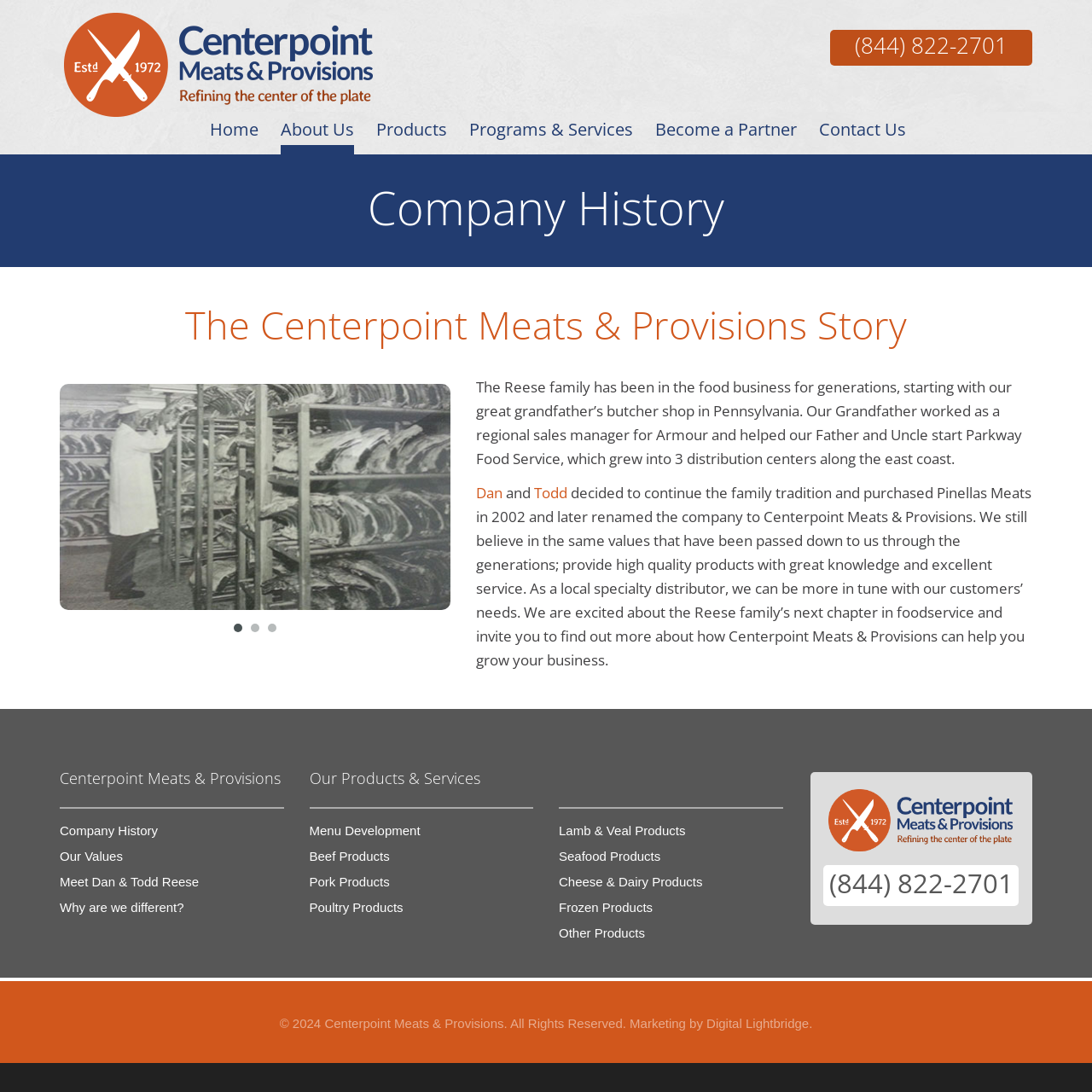Refer to the image and provide an in-depth answer to the question: 
What is the year of copyright?

The year of copyright can be found at the bottom of the webpage, where it is written as '© 2024' in a static text element.